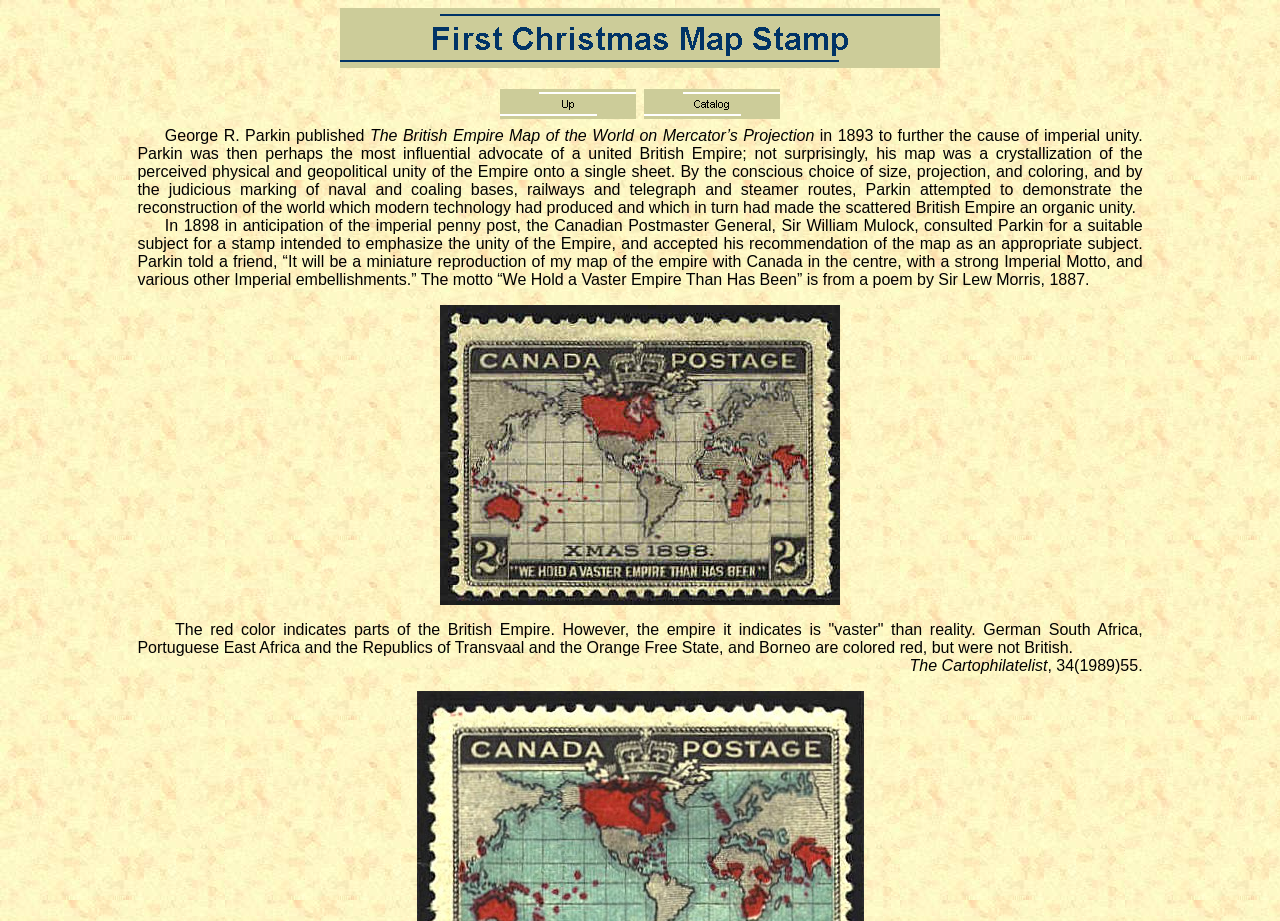How many links are in the top row?
Using the visual information, answer the question in a single word or phrase.

Two